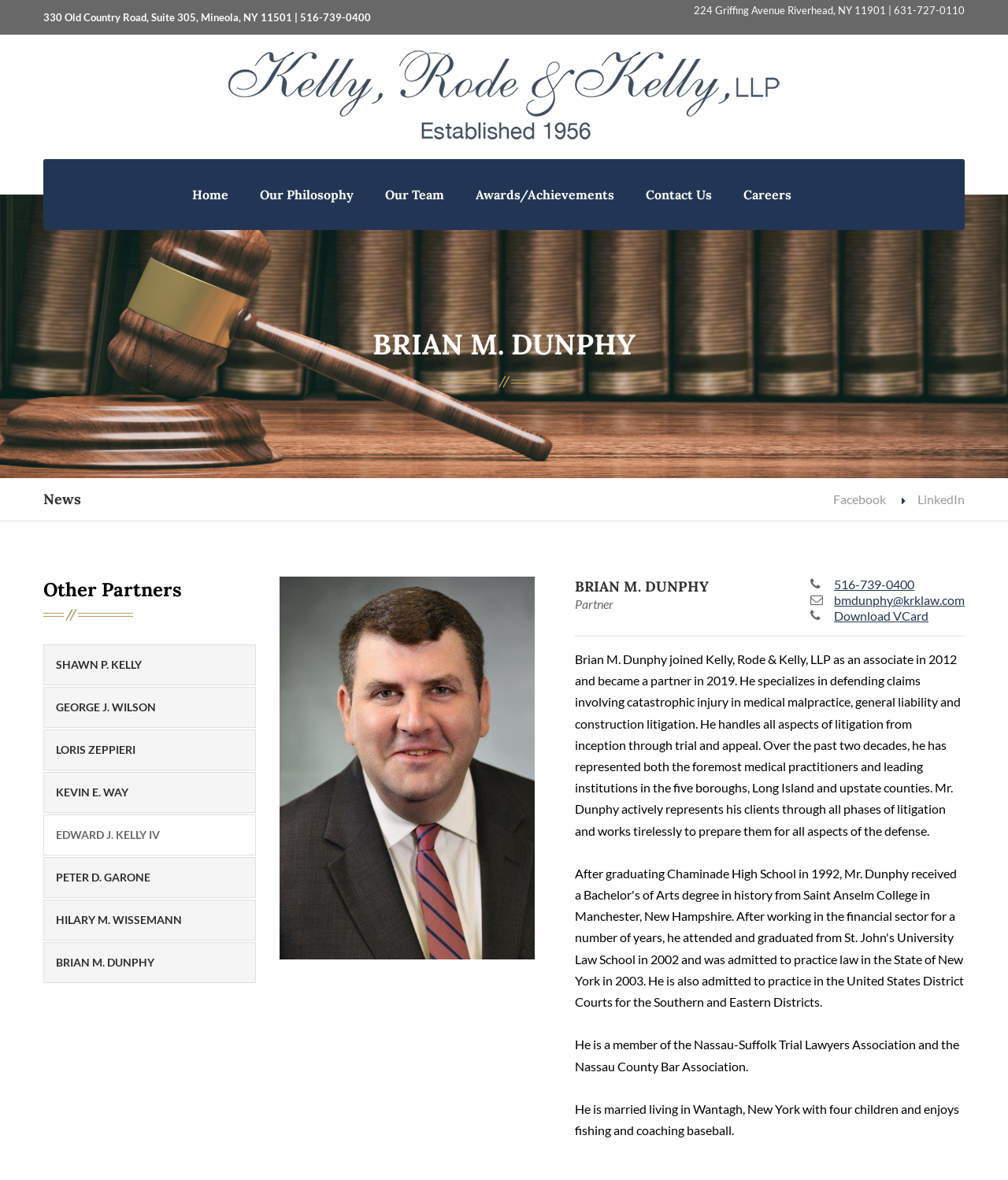Find the bounding box coordinates of the element I should click to carry out the following instruction: "Check Facebook page".

[0.827, 0.417, 0.879, 0.429]